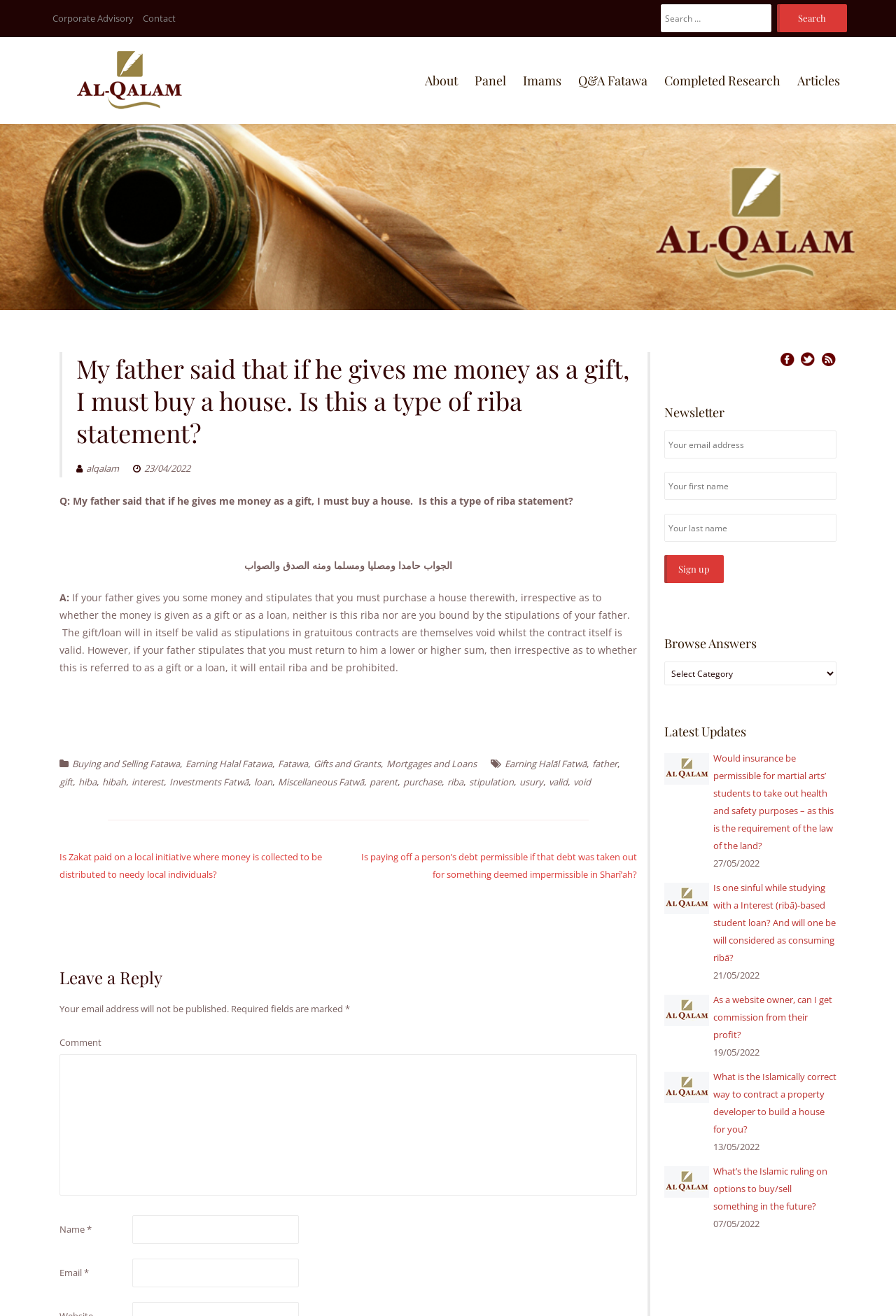Provide the bounding box coordinates of the section that needs to be clicked to accomplish the following instruction: "Browse answers."

[0.741, 0.503, 0.934, 0.521]